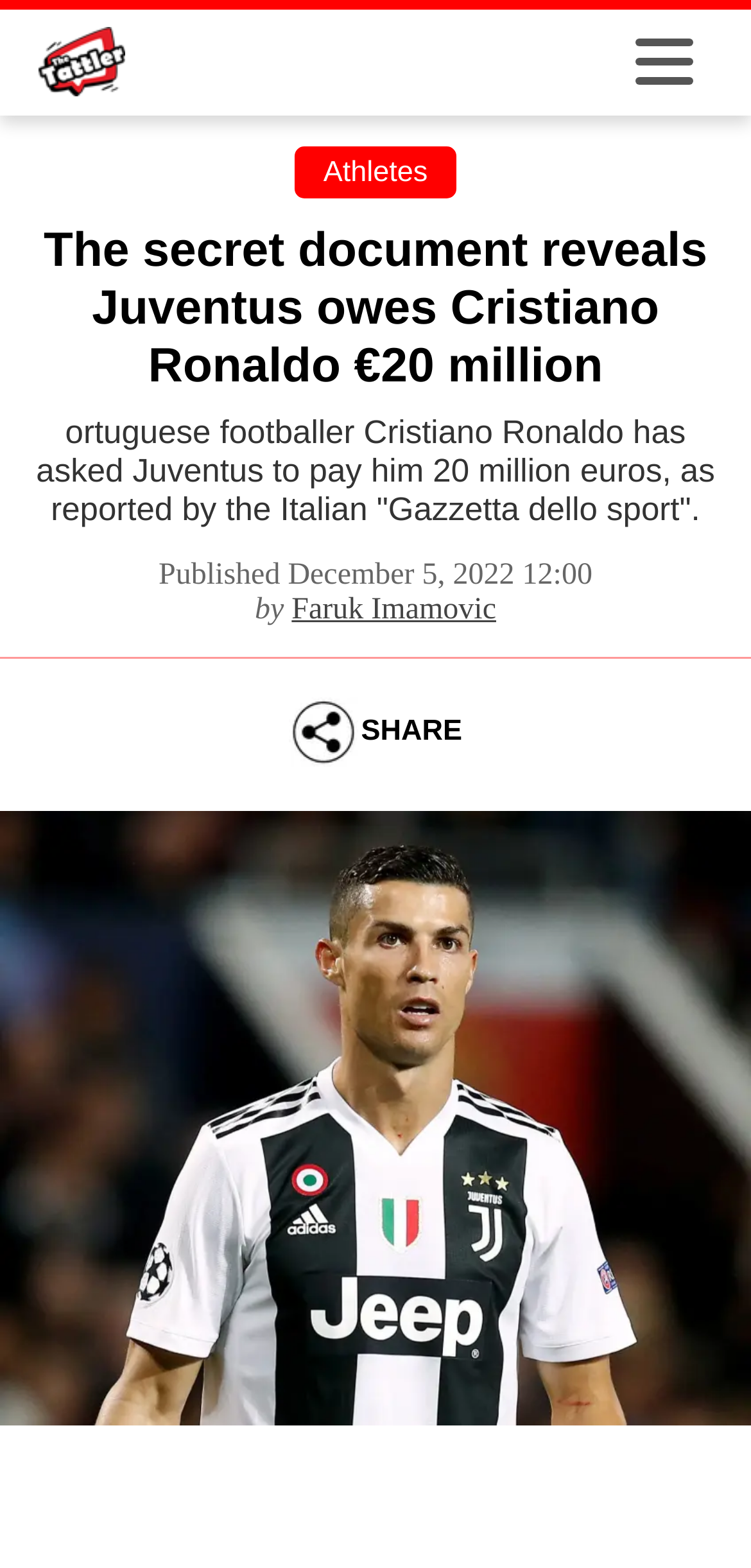Look at the image and answer the question in detail:
What is the category of the article?

I found the category by looking at the link element that contains the text 'Athletes'.